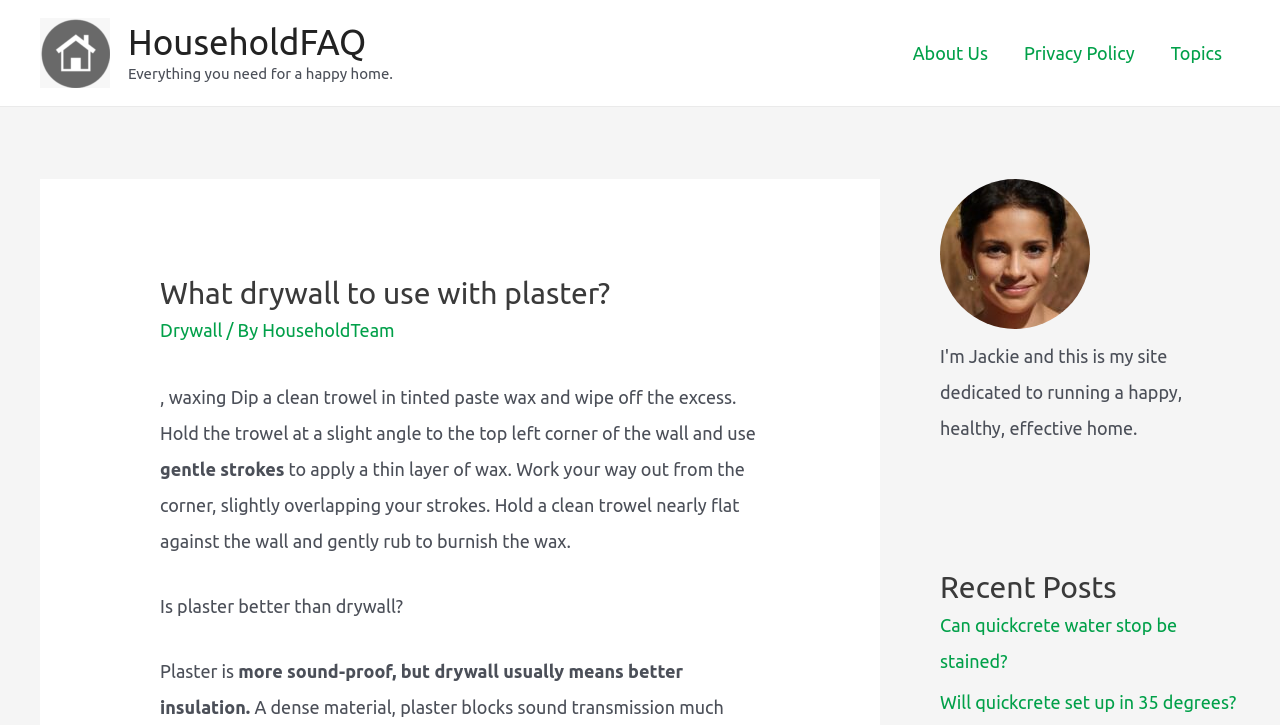Please determine the bounding box coordinates for the element with the description: "Estate Administration and Probate".

None